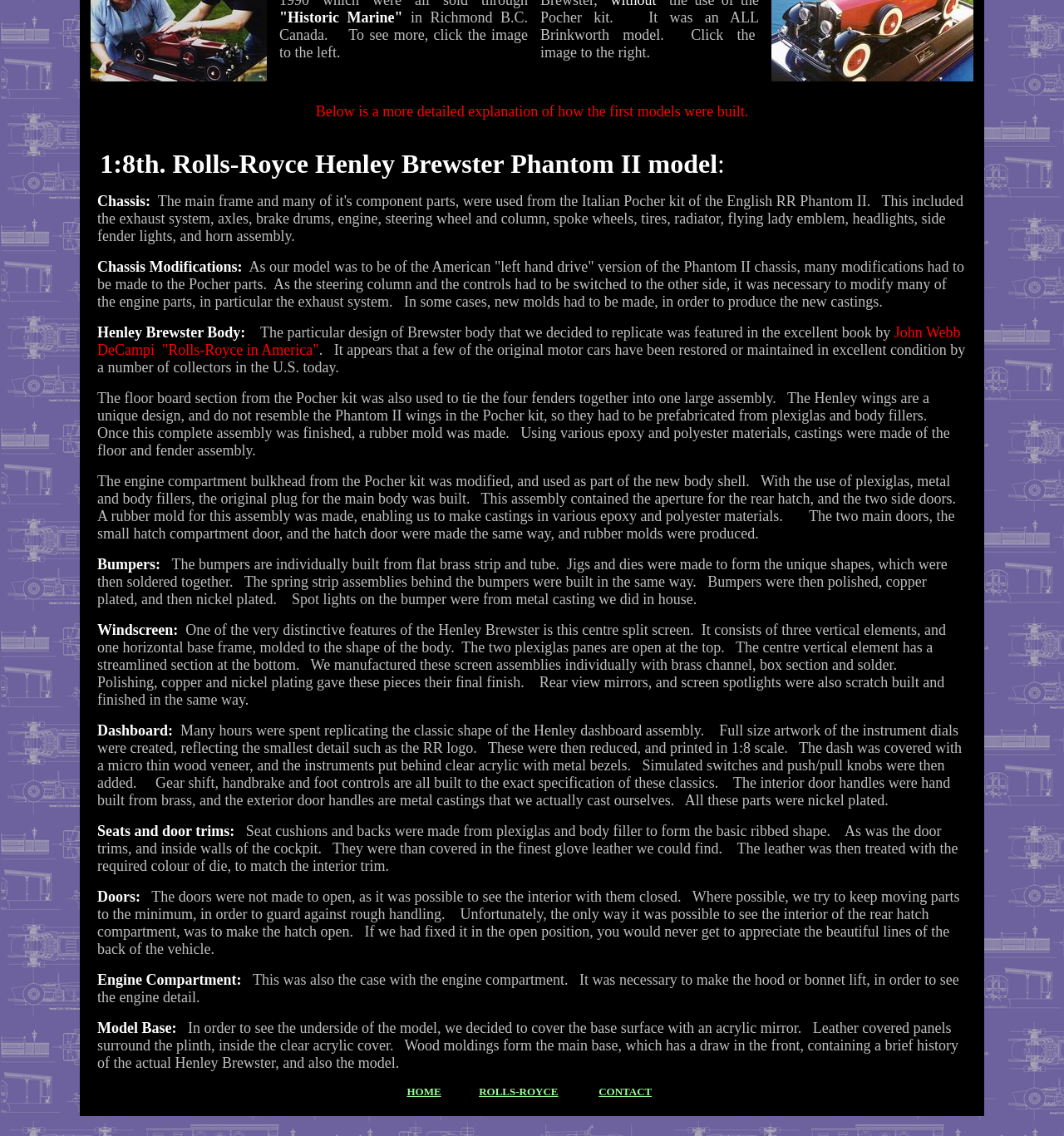What is the purpose of the acrylic mirror on the base?
Refer to the screenshot and deliver a thorough answer to the question presented.

The text states that the base surface is covered with an acrylic mirror, which allows the viewer to see the underside of the model. This suggests that the mirror is used to provide a clear view of the model's underside.